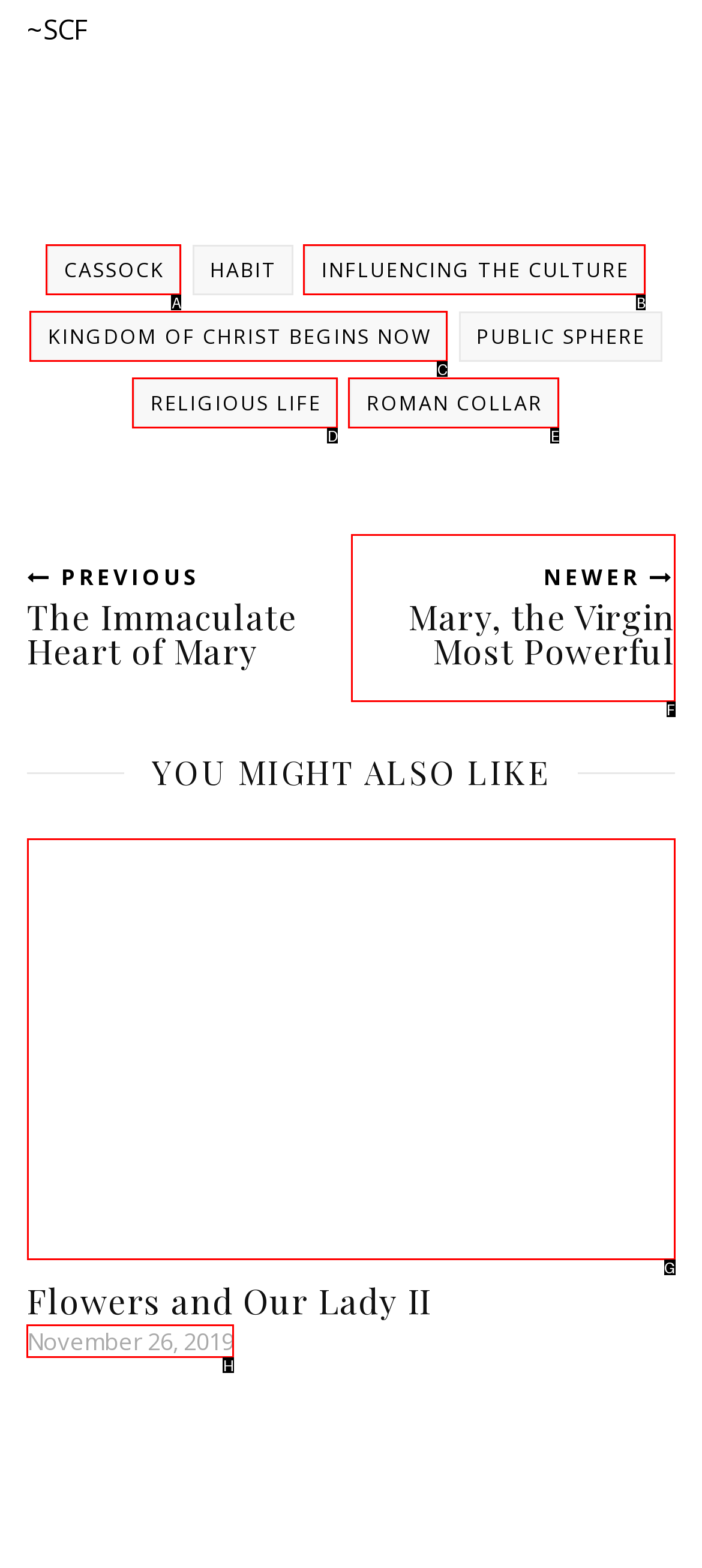Provide the letter of the HTML element that you need to click on to perform the task: check the article published on November 26, 2019.
Answer with the letter corresponding to the correct option.

H